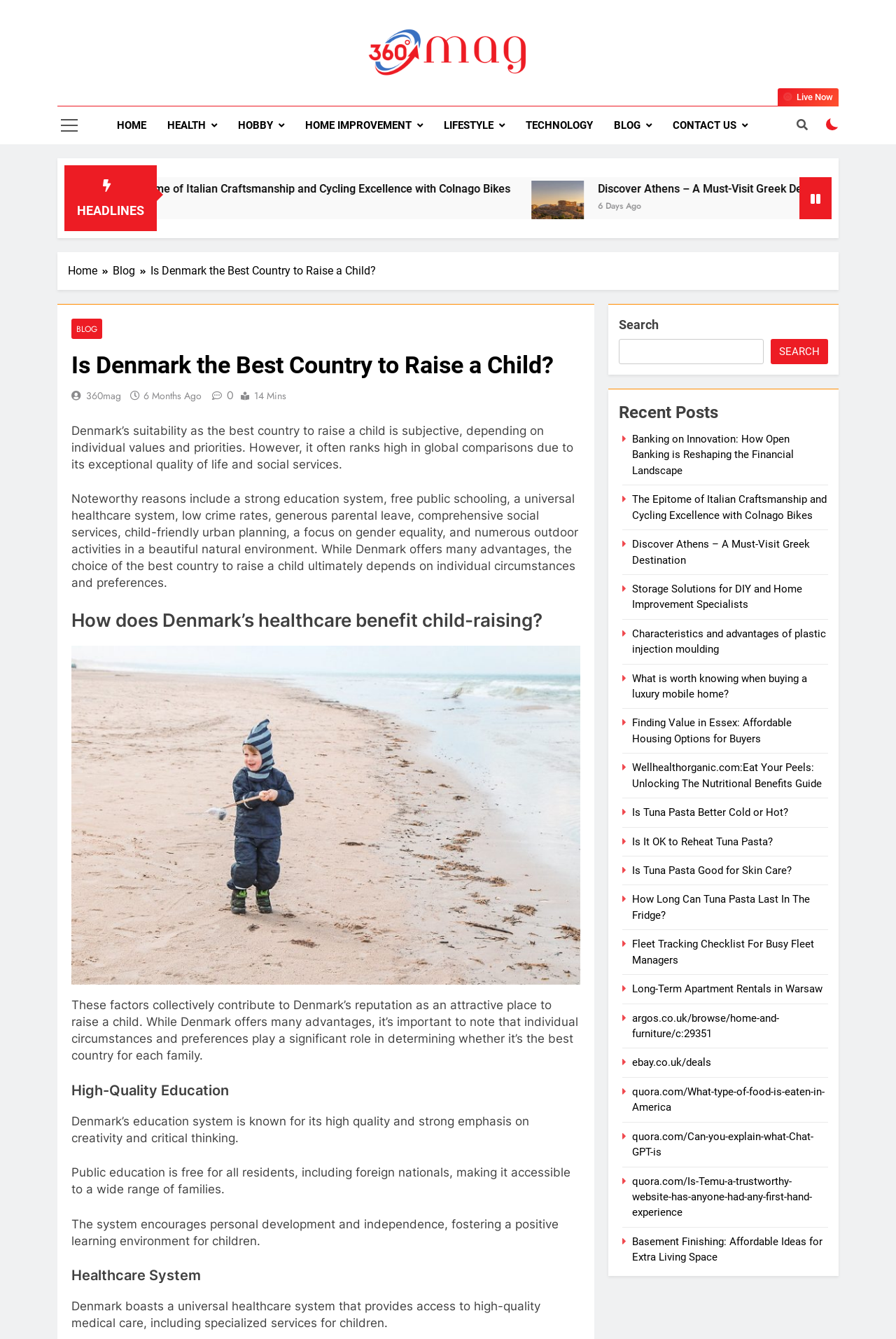Indicate the bounding box coordinates of the clickable region to achieve the following instruction: "Click the '360Mag' logo."

[0.286, 0.059, 0.416, 0.086]